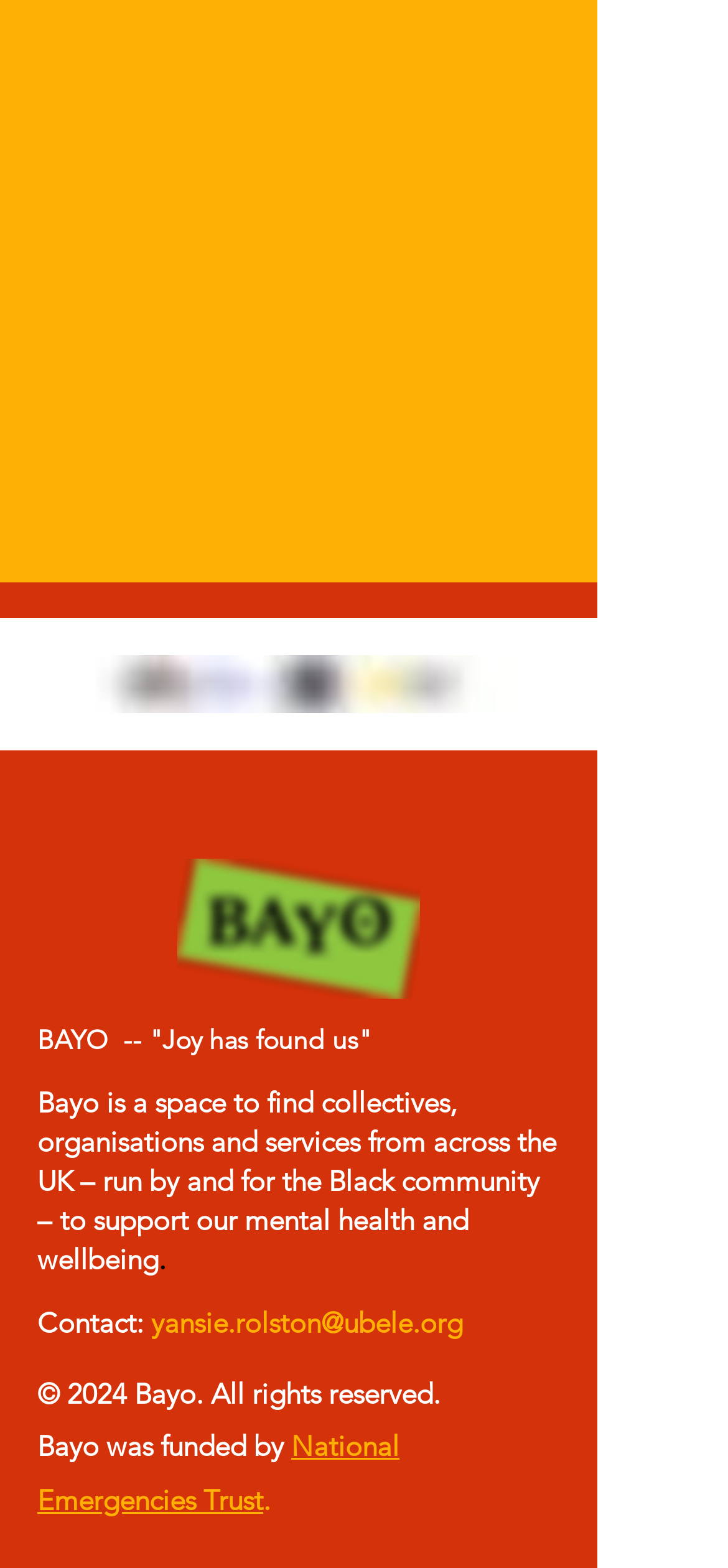How many social media links are available?
Provide a detailed answer to the question using information from the image.

The list element with the description 'Social Bar' contains two link elements, one with the text 'Facebook' and another with the text 'TikTok'. Therefore, there are two social media links available.